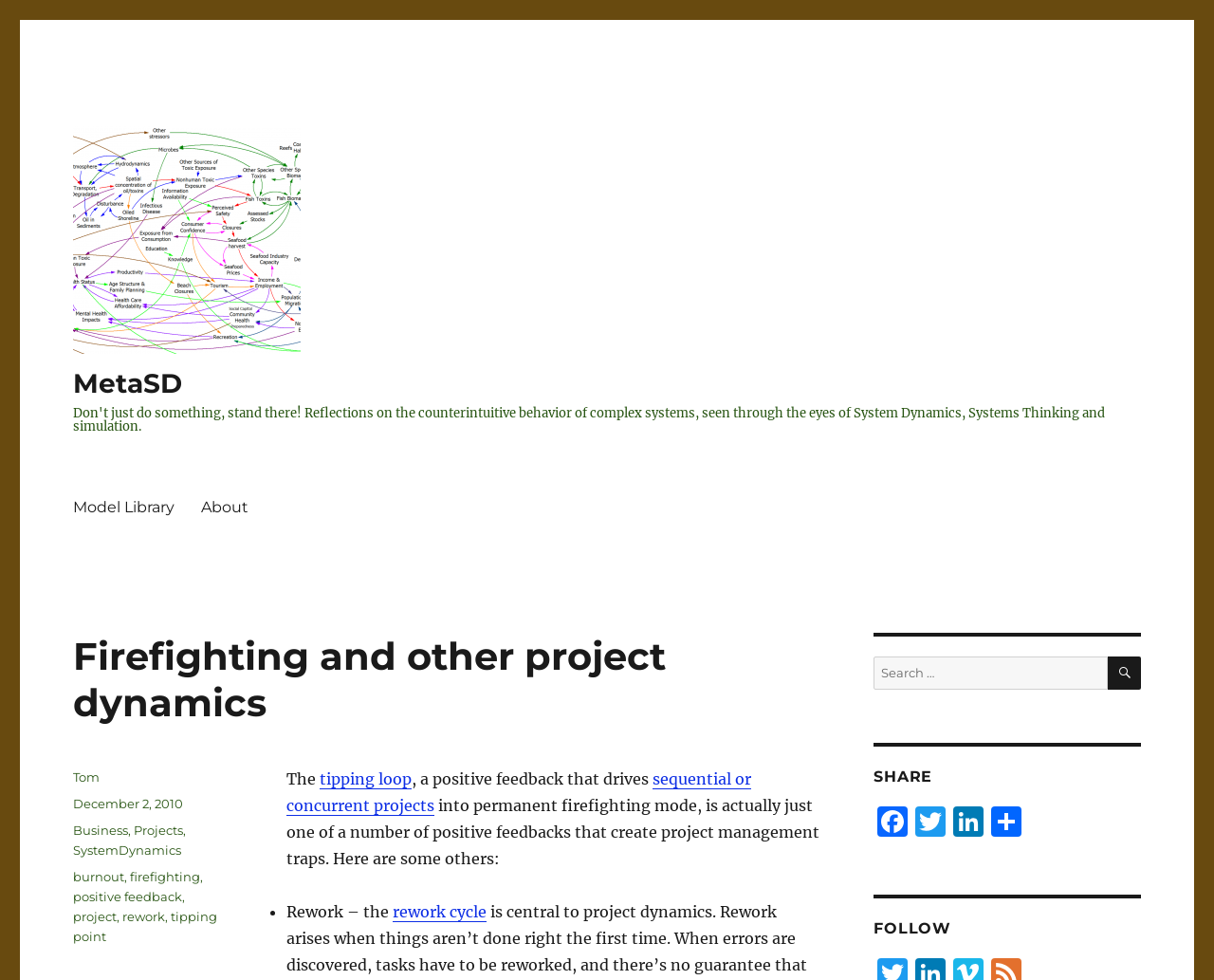Deliver a detailed narrative of the webpage's visual and textual elements.

This webpage is about project management dynamics, specifically discussing the concept of firefighting and other related topics. At the top left, there is a logo and a link to "MetaSD". Below it, there is a primary navigation menu with links to "Model Library" and "About". 

The main content area has a heading that reads "Firefighting and other project dynamics". Below the heading, there is a paragraph of text that explains the concept of the tipping loop, a positive feedback that drives sequential or concurrent projects into permanent firefighting mode. The text also mentions that this is just one of many positive feedbacks that create project management traps.

Following the paragraph, there is a list of other positive feedbacks, including the rework cycle. The list is denoted by a bullet point. 

At the bottom of the page, there is a footer section that contains information about the author, Tom, and the date the article was posted, December 2, 2010. There are also links to categories, including Business, Projects, and SystemDynamics, as well as tags such as burnout, firefighting, and project.

On the right side of the page, there is a search box with a search button. Below the search box, there are links to share the content on social media platforms, including Facebook, Twitter, and LinkedIn. Further down, there is a heading that reads "FOLLOW".